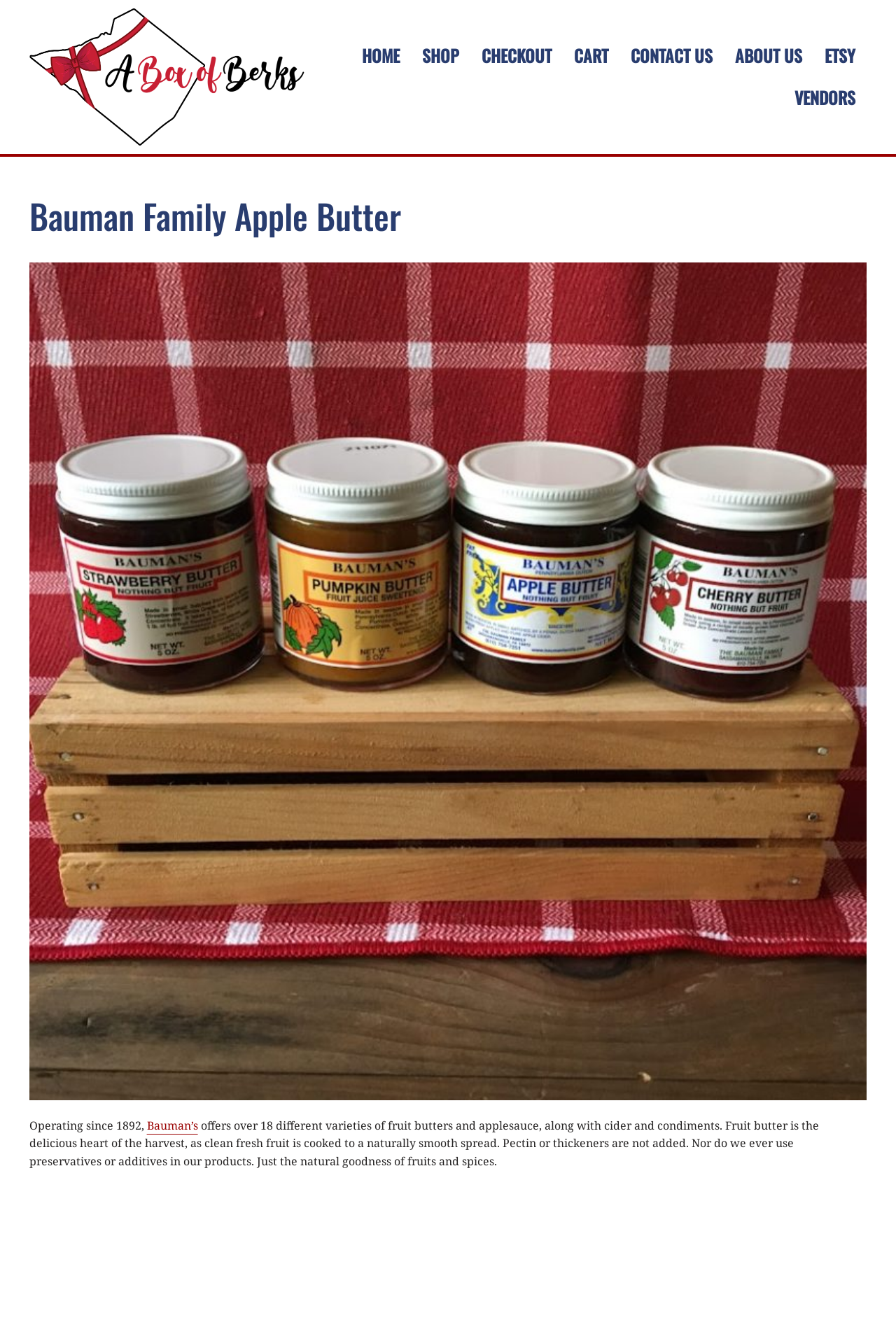What type of products does Bauman’s offer?
Refer to the image and provide a detailed answer to the question.

Based on the webpage content, Bauman’s offers over 18 different varieties of fruit butters and applesauce, along with cider and condiments, as stated in the paragraph below the main heading.